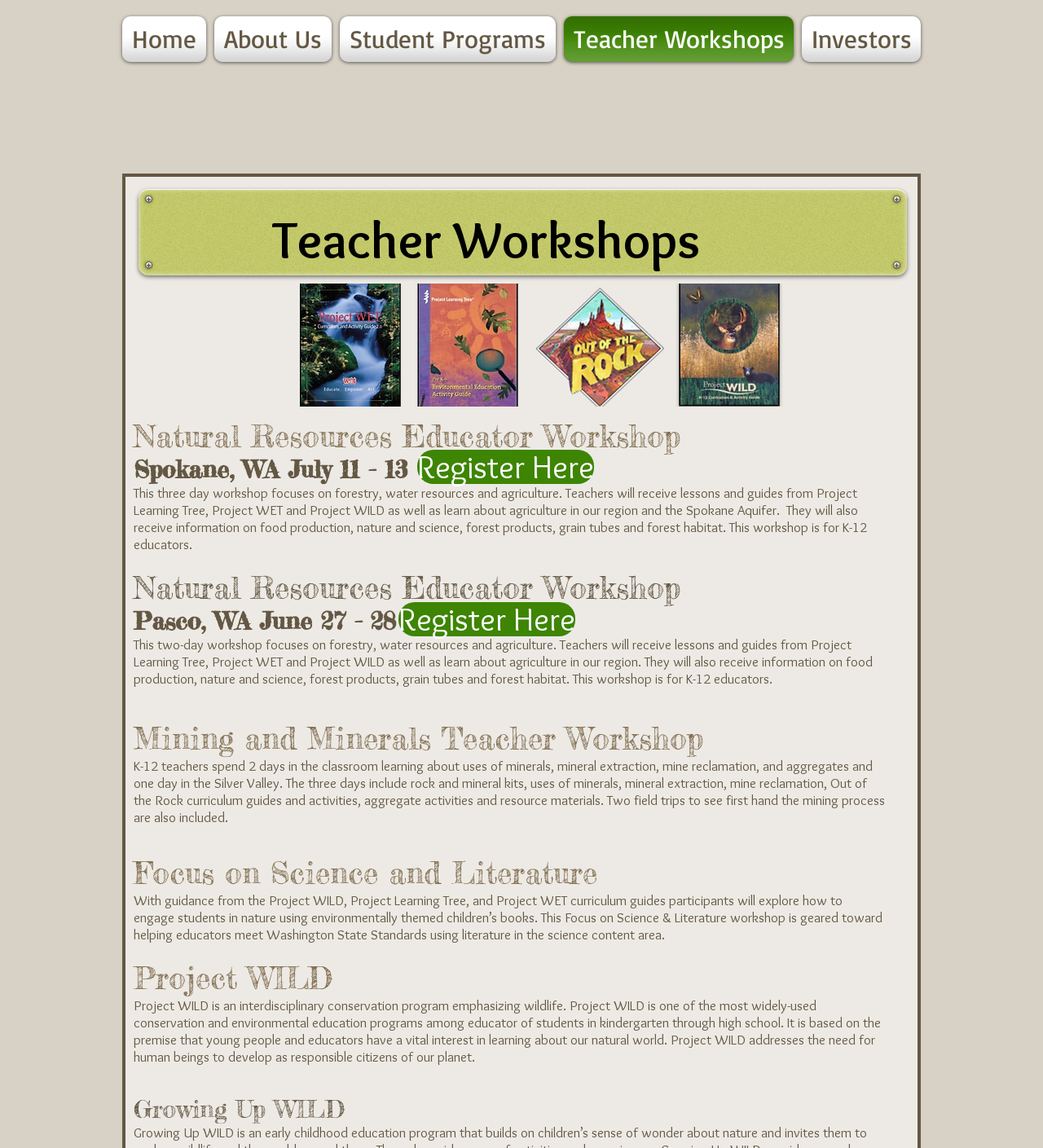Provide a brief response using a word or short phrase to this question:
Where is the Natural Resources Educator Workshop held on July 11-13?

Spokane, WA